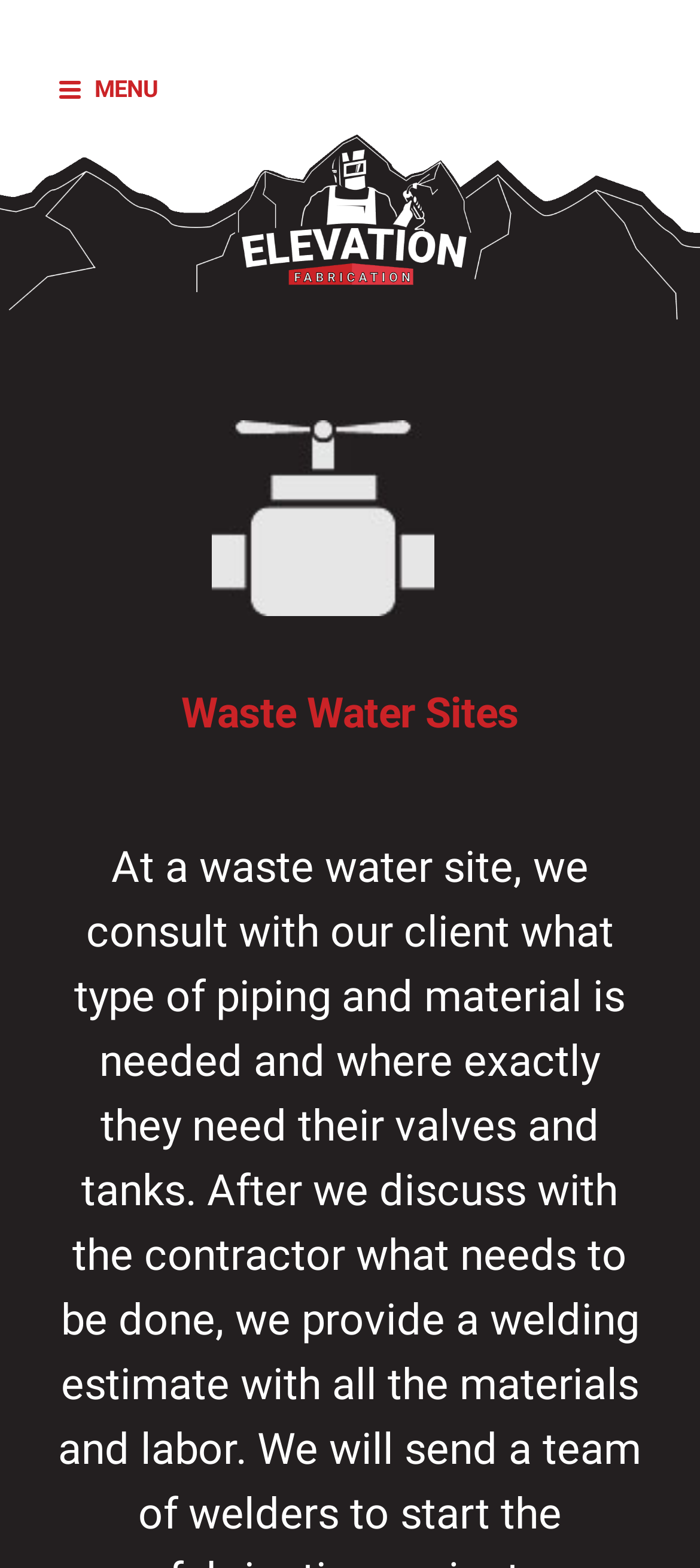Identify the headline of the webpage and generate its text content.

 Waste Water Sites